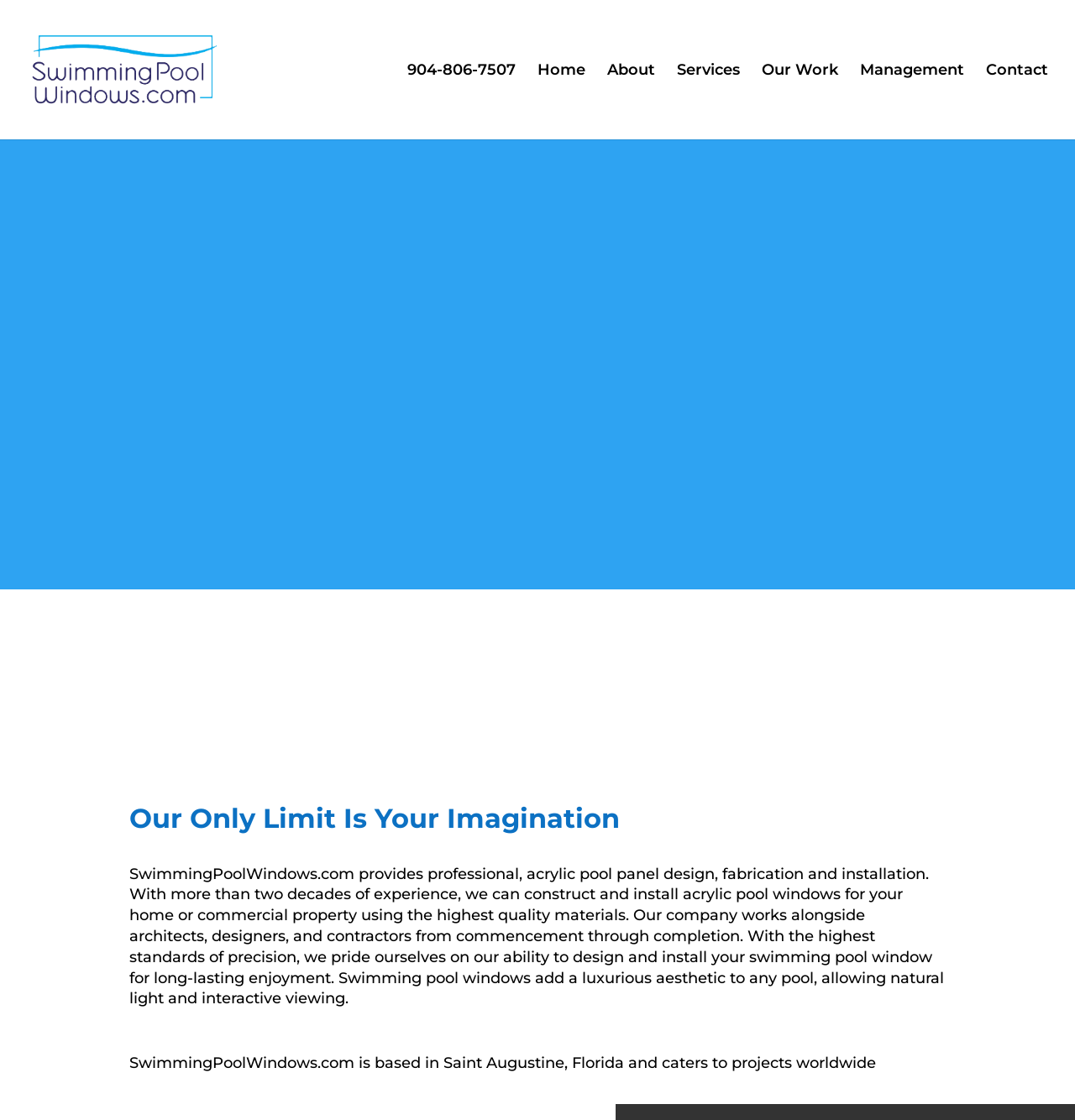Give a one-word or phrase response to the following question: What is the purpose of swimming pool windows?

Add a luxurious aesthetic to any pool